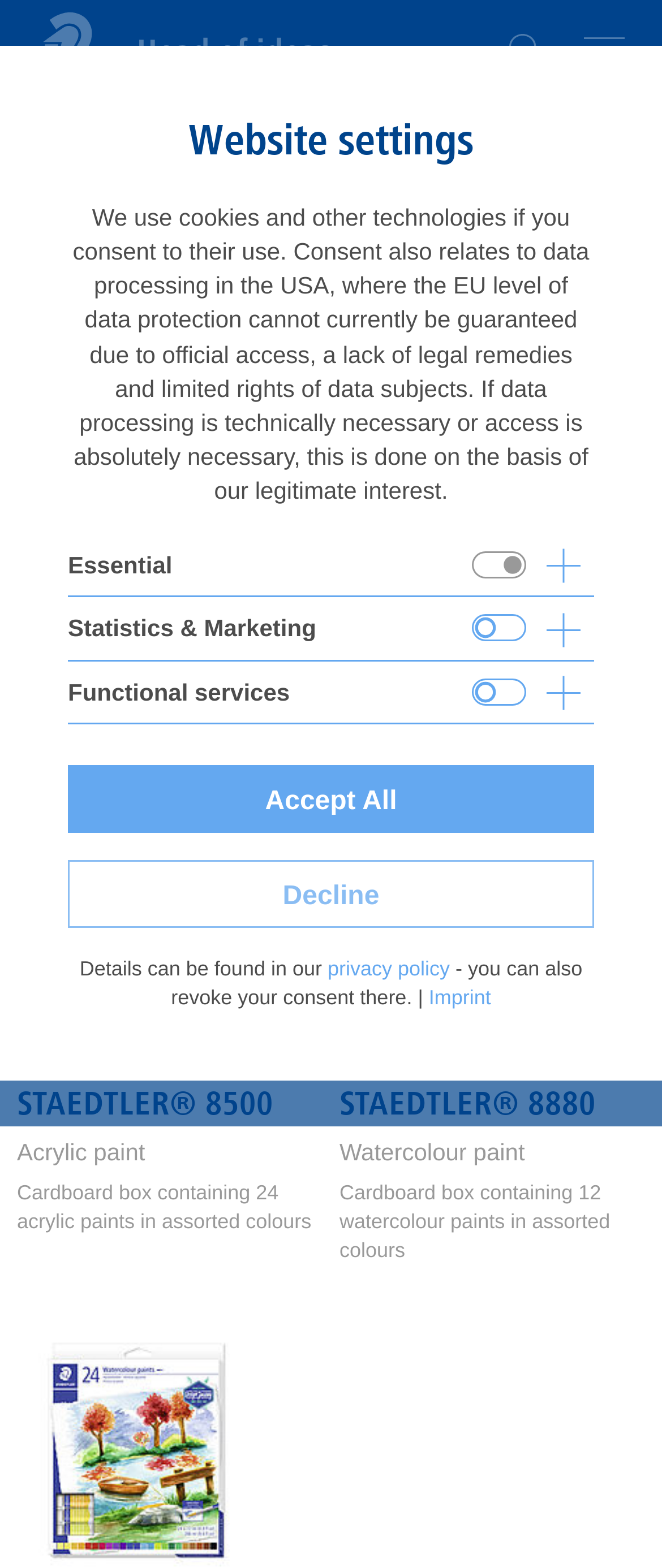What is the purpose of the toggle navigation button?
Give a single word or phrase answer based on the content of the image.

To open or close navigation